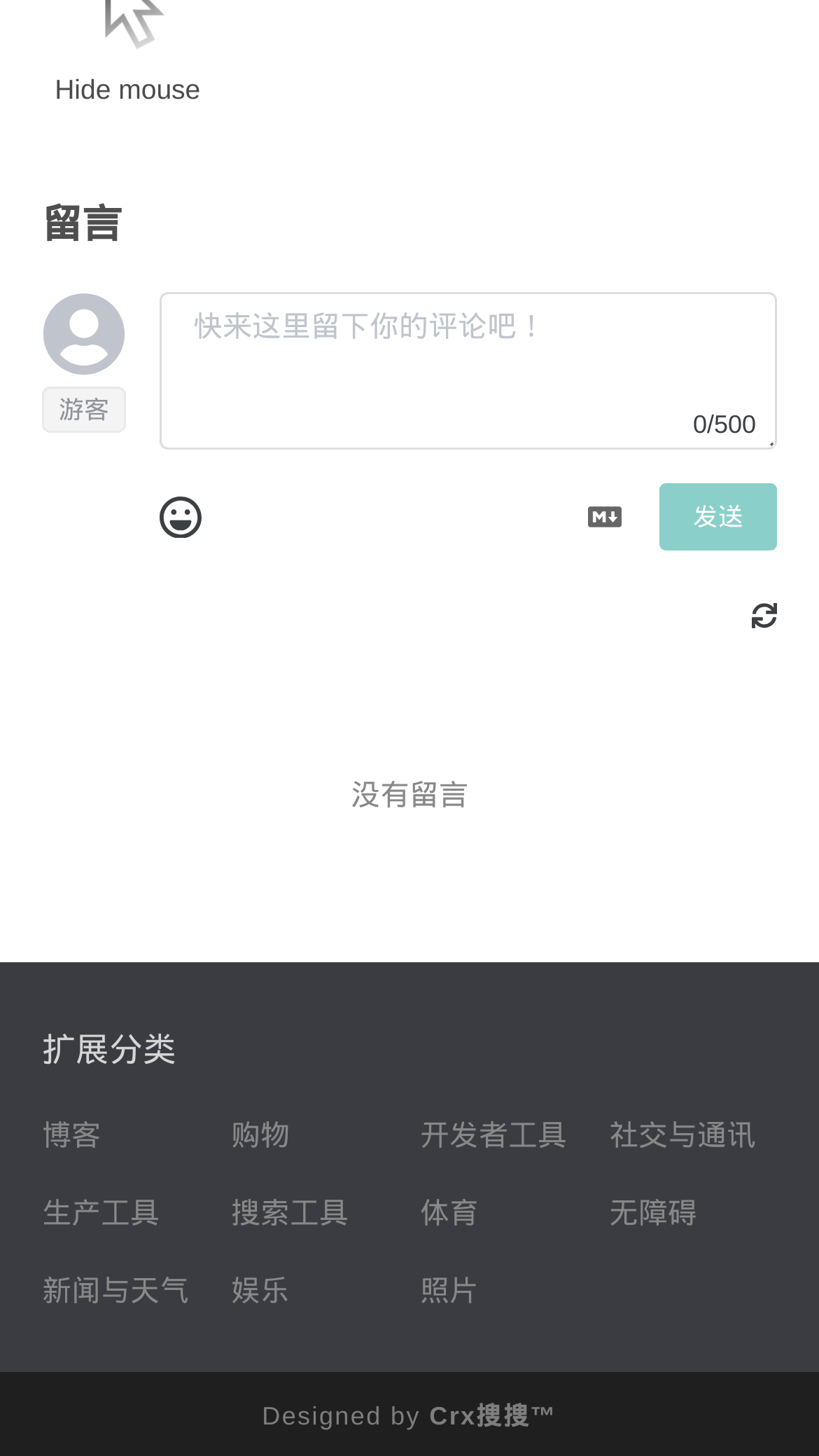How many categories are available for classification? Observe the screenshot and provide a one-word or short phrase answer.

9